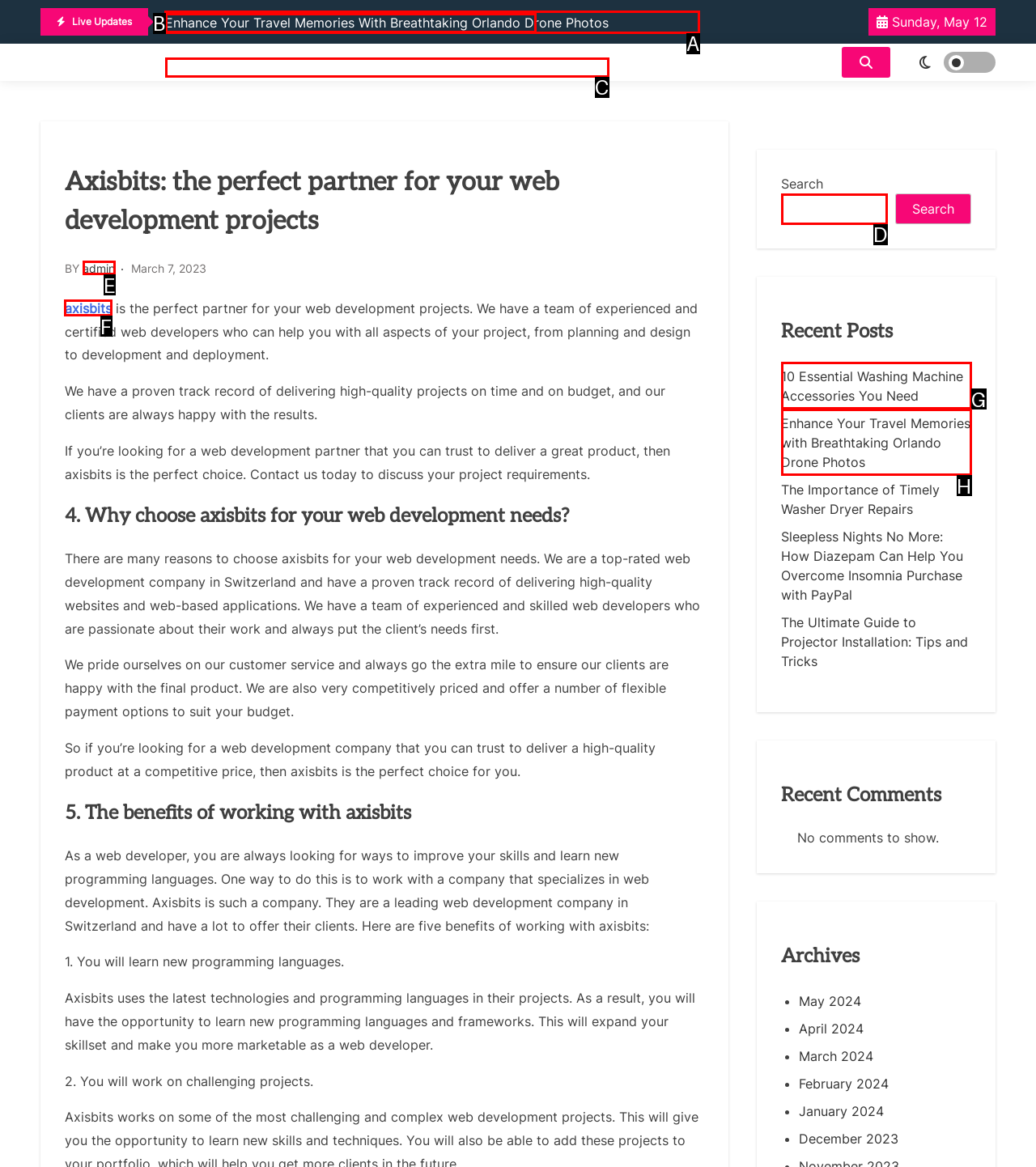For the task: Learn more about axisbits, identify the HTML element to click.
Provide the letter corresponding to the right choice from the given options.

F